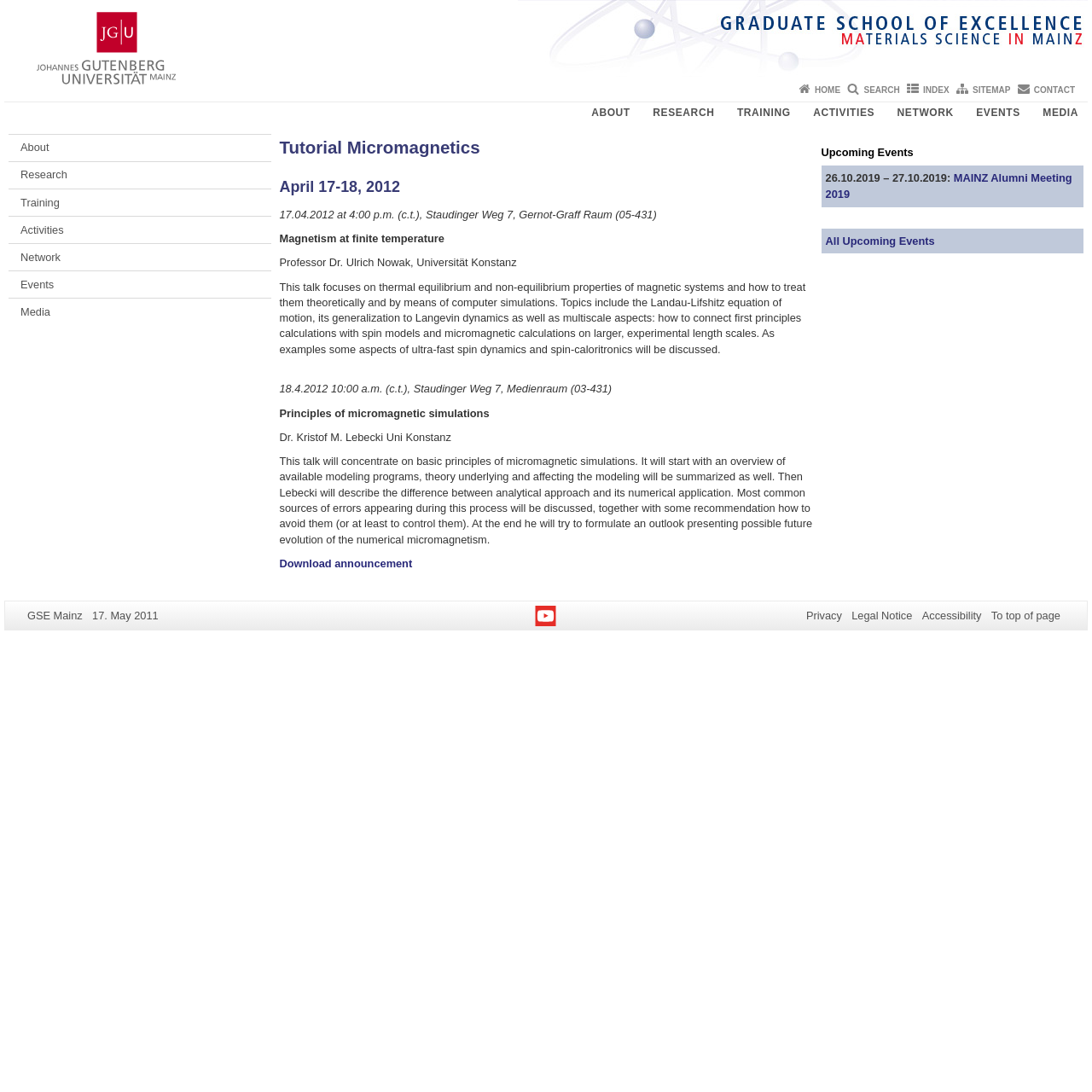Identify the coordinates of the bounding box for the element that must be clicked to accomplish the instruction: "Click on the Privacy link".

[0.738, 0.558, 0.771, 0.57]